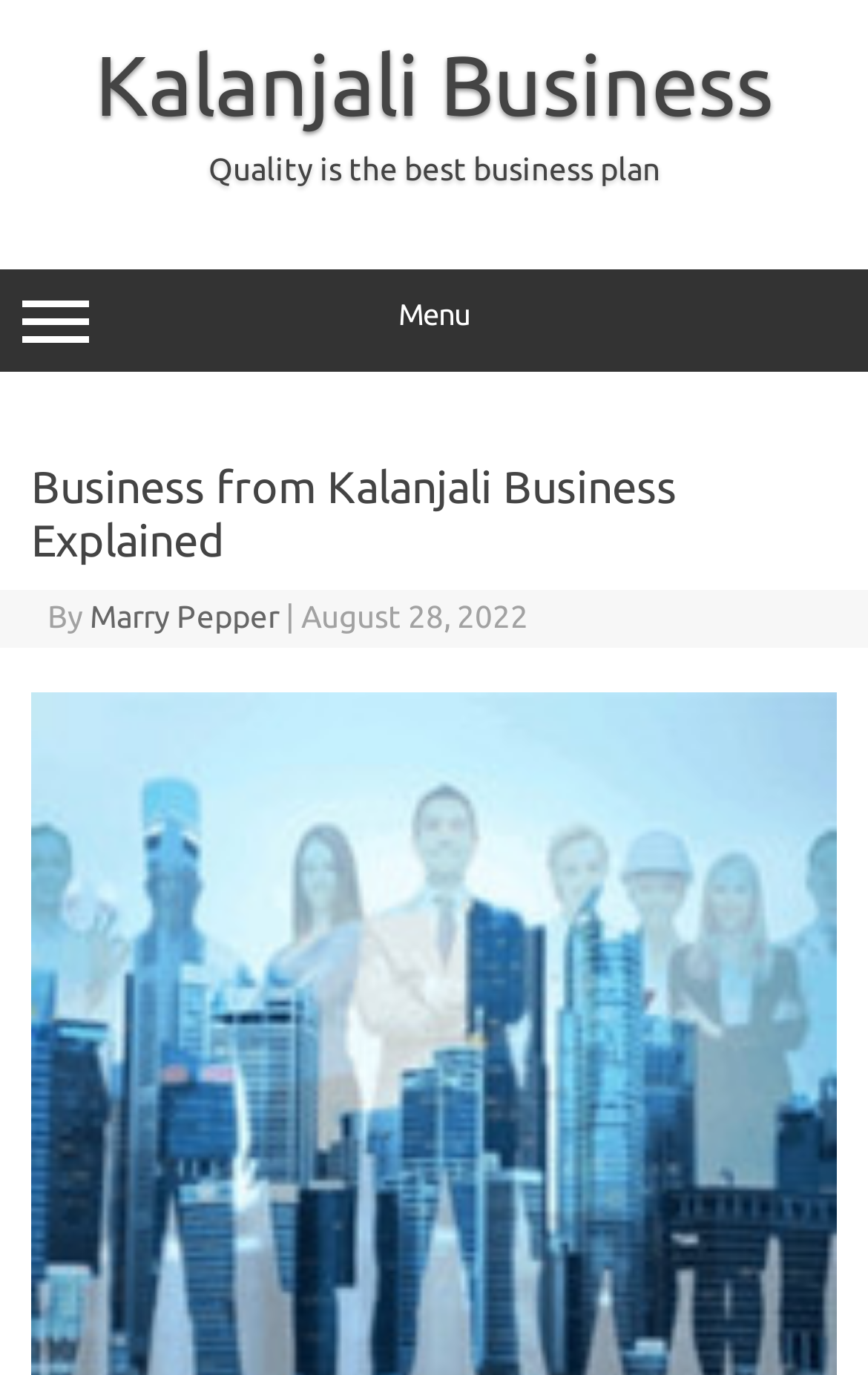Use the information in the screenshot to answer the question comprehensively: What is the quality of the business plan?

The static text on the page says 'Quality is the best business plan', which implies that the quality of the business plan being discussed is the best.